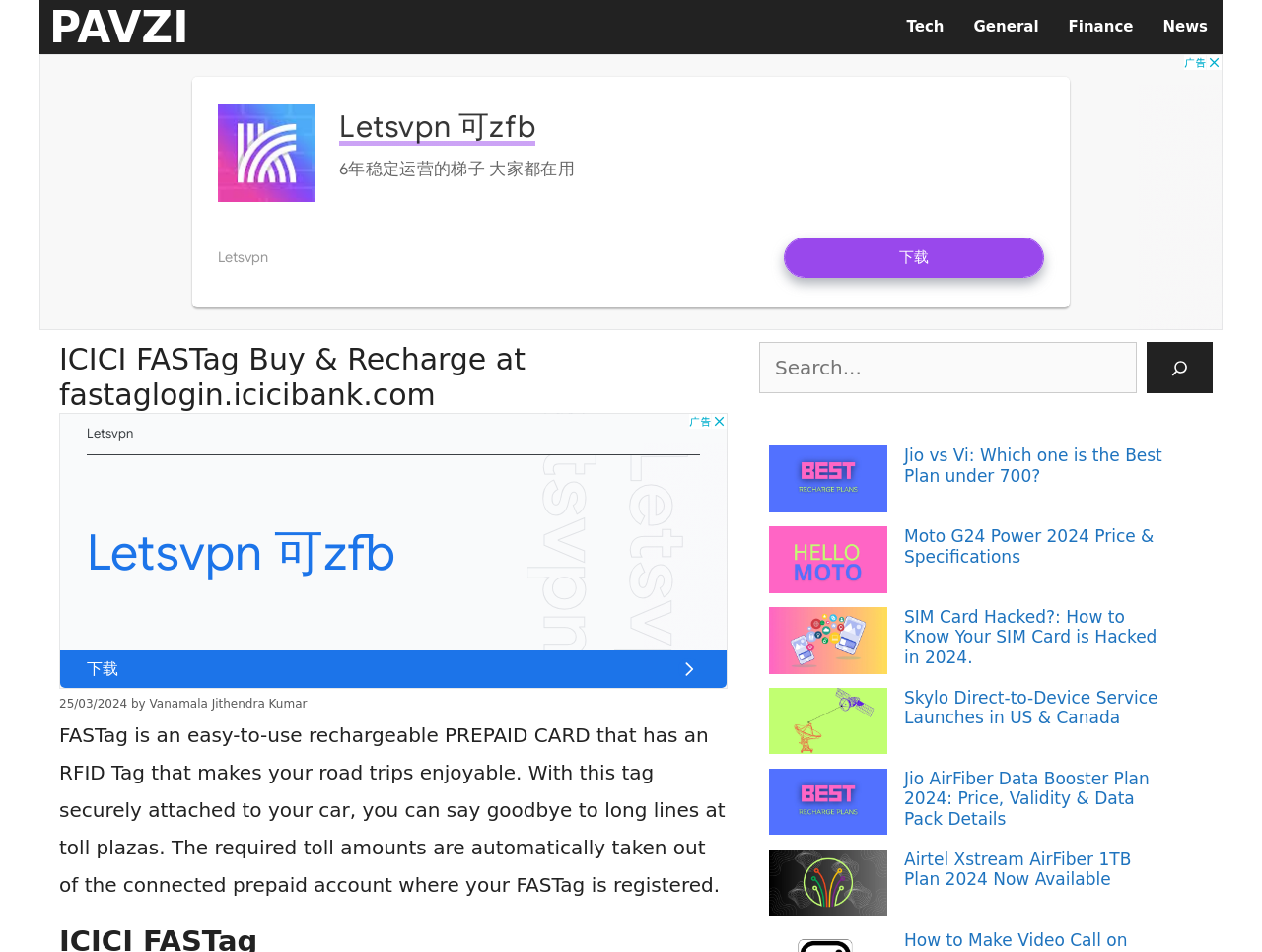Please respond in a single word or phrase: 
What is the date mentioned on the webpage?

25/03/2024